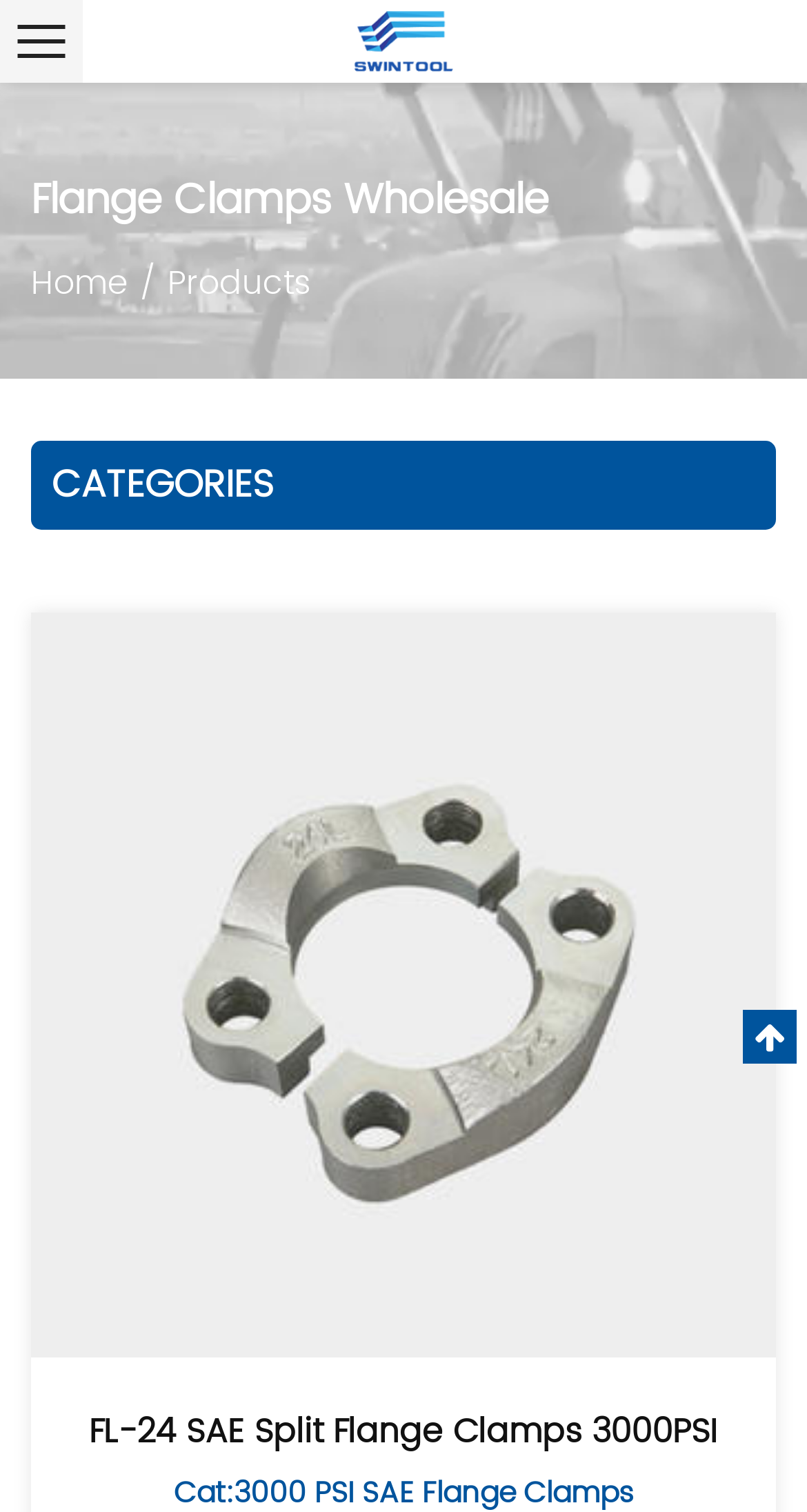Respond with a single word or phrase to the following question: Is there a navigation menu on the top?

Yes